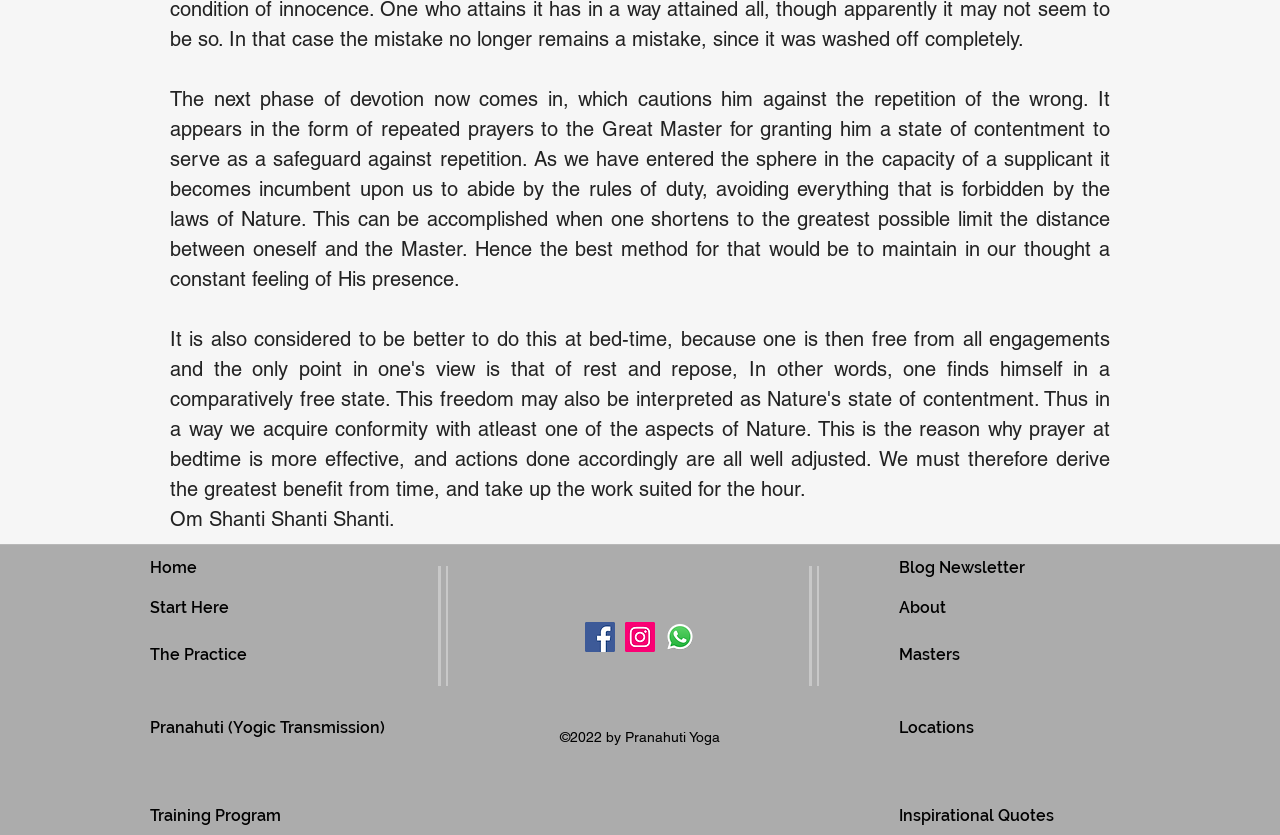Determine the bounding box coordinates for the UI element with the following description: "aria-label="Facebook"". The coordinates should be four float numbers between 0 and 1, represented as [left, top, right, bottom].

[0.457, 0.744, 0.48, 0.78]